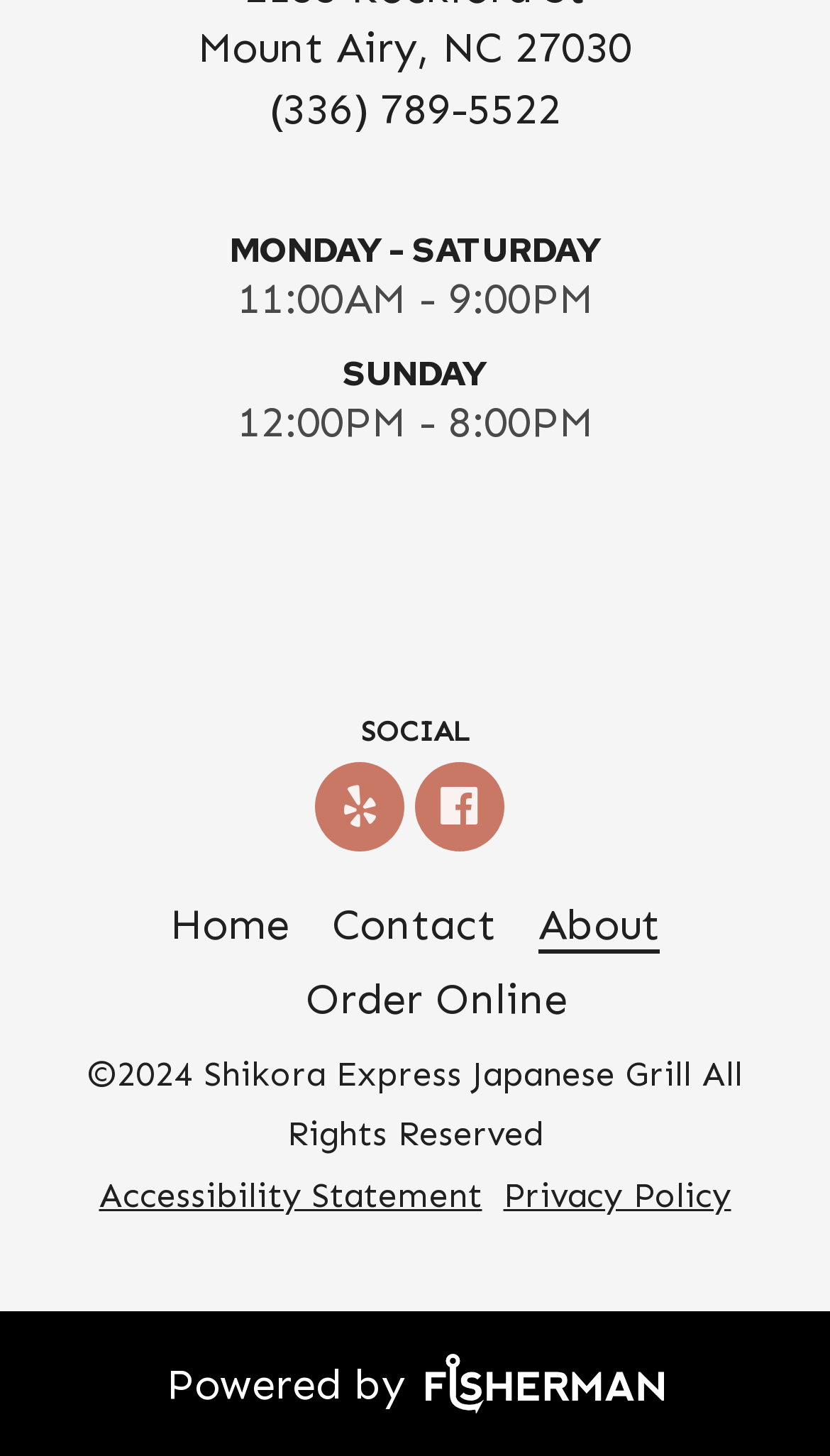What is the copyright year of the webpage?
Please provide a full and detailed response to the question.

The copyright year of the webpage can be found at the bottom of the webpage, where it is displayed as '2024' next to the copyright symbol.